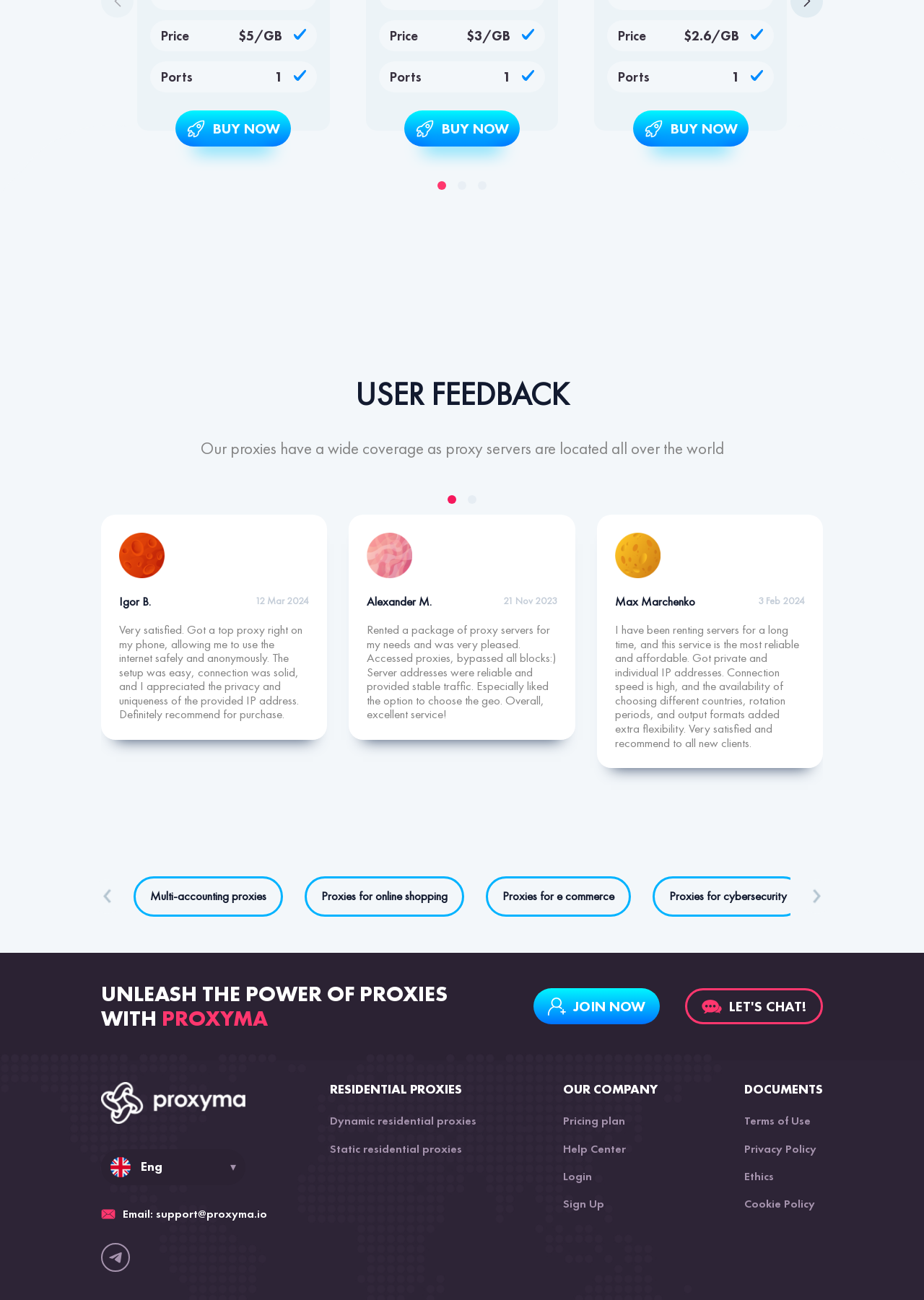Please mark the bounding box coordinates of the area that should be clicked to carry out the instruction: "Join now with Proxyma".

[0.577, 0.76, 0.714, 0.788]